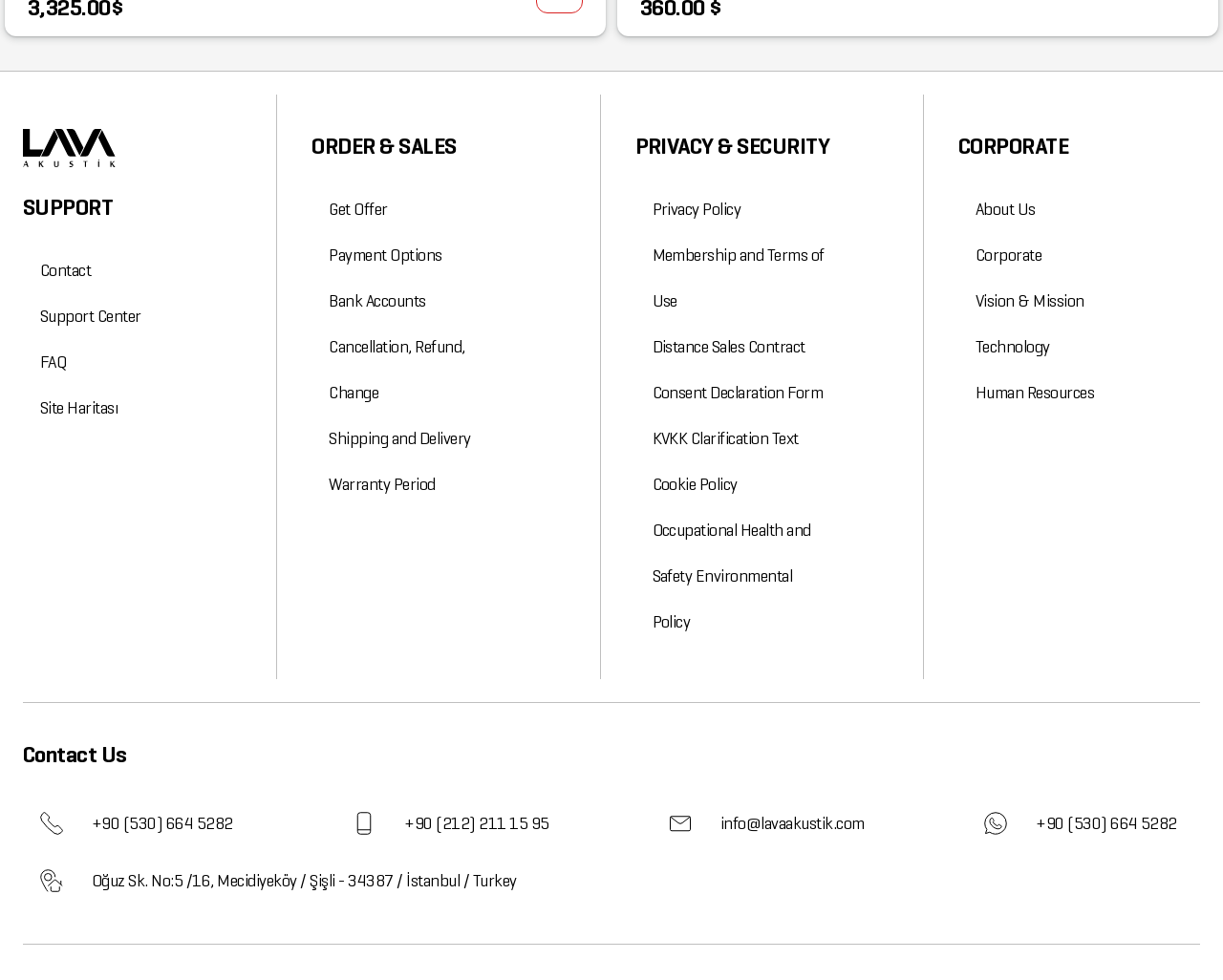What is the purpose of the 'Support Center'?
Please analyze the image and answer the question with as much detail as possible.

The purpose of the 'Support Center' is obtained from the link text 'Support Center' which is likely to provide FAQ and support information to customers.